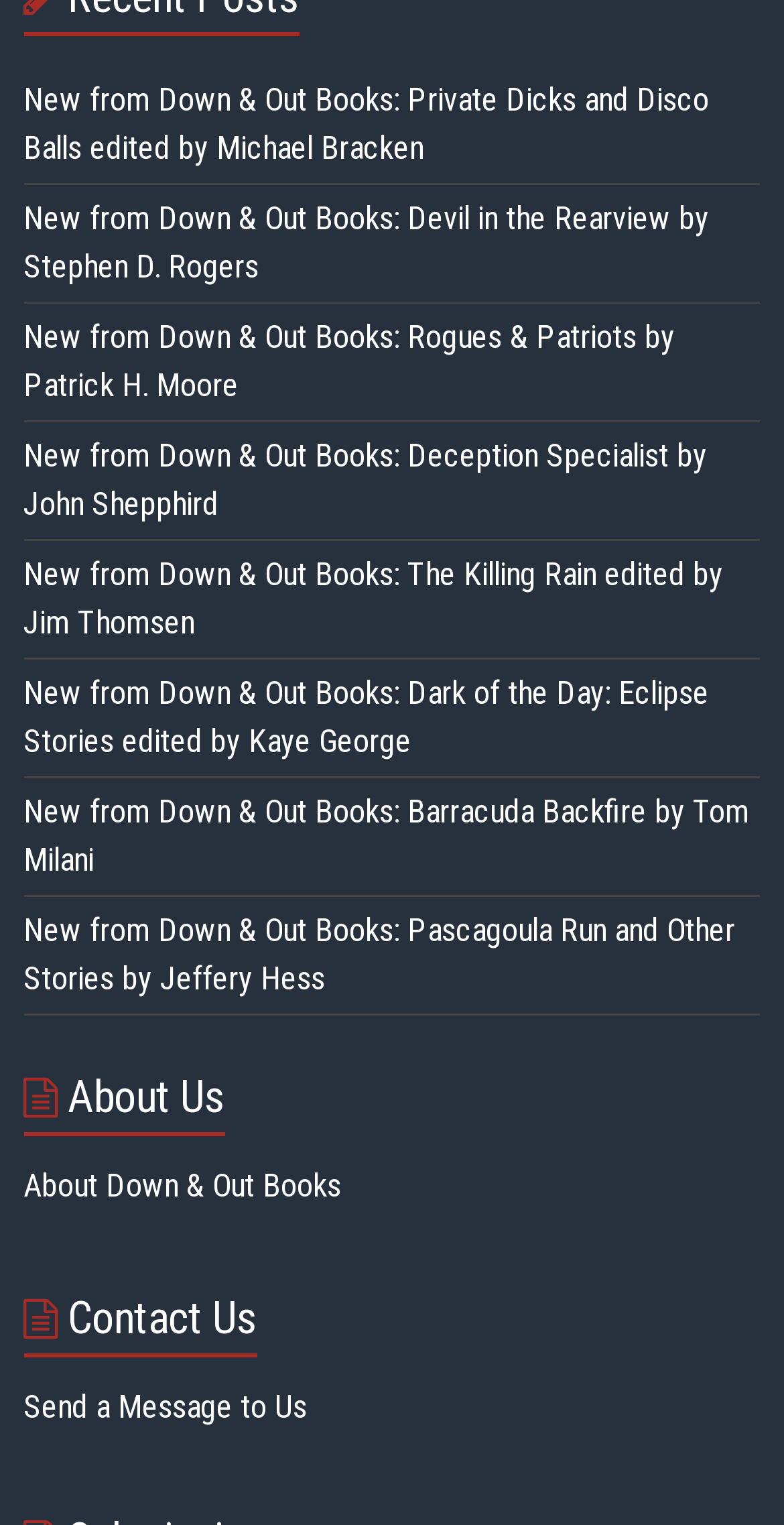Please find the bounding box coordinates of the element that you should click to achieve the following instruction: "Read about Devil in the Rearview". The coordinates should be presented as four float numbers between 0 and 1: [left, top, right, bottom].

[0.03, 0.131, 0.904, 0.187]